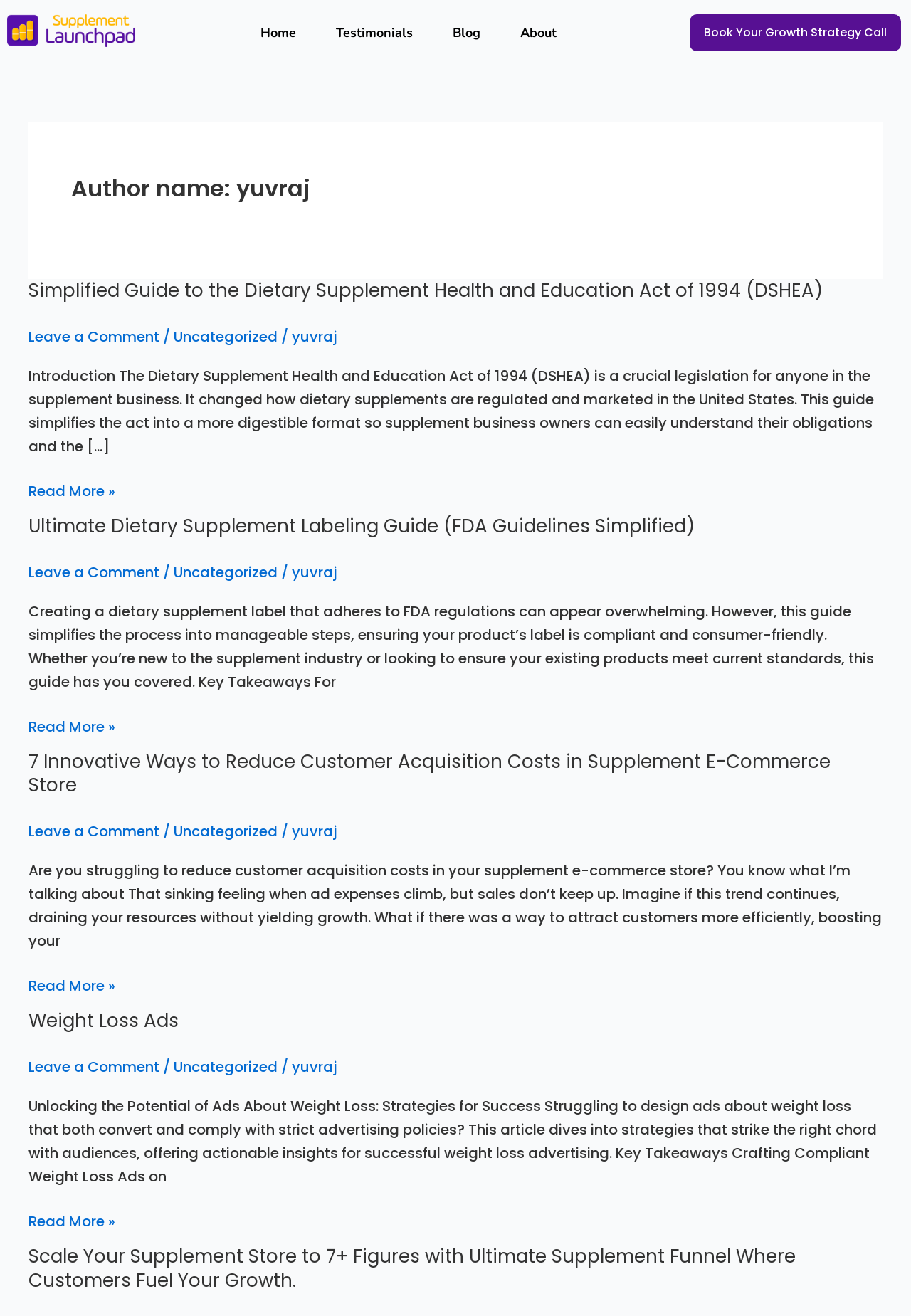What is the topic of the first article?
From the details in the image, provide a complete and detailed answer to the question.

The first article has a heading 'Simplified Guide to the Dietary Supplement Health and Education Act of 1994 (DSHEA)' which indicates that the topic of the article is DSHEA.